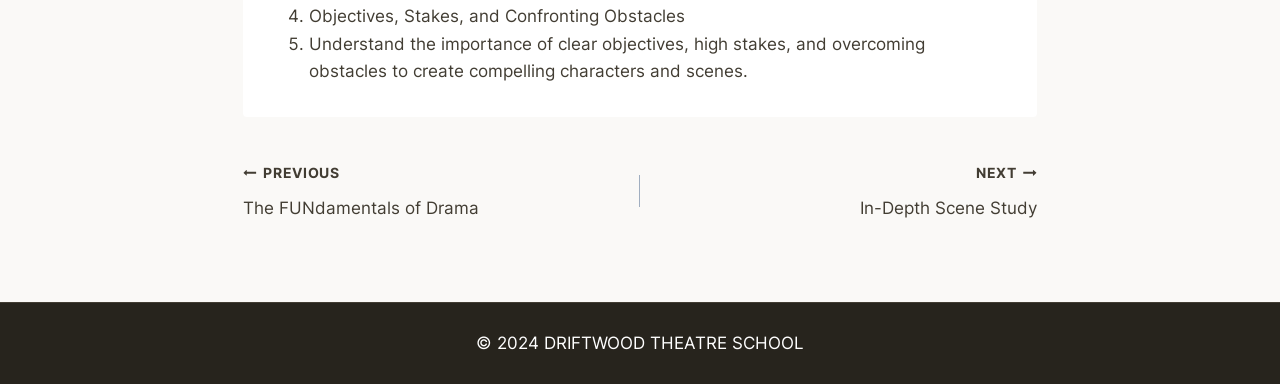Answer the following query concisely with a single word or phrase:
How many navigation links are there?

2